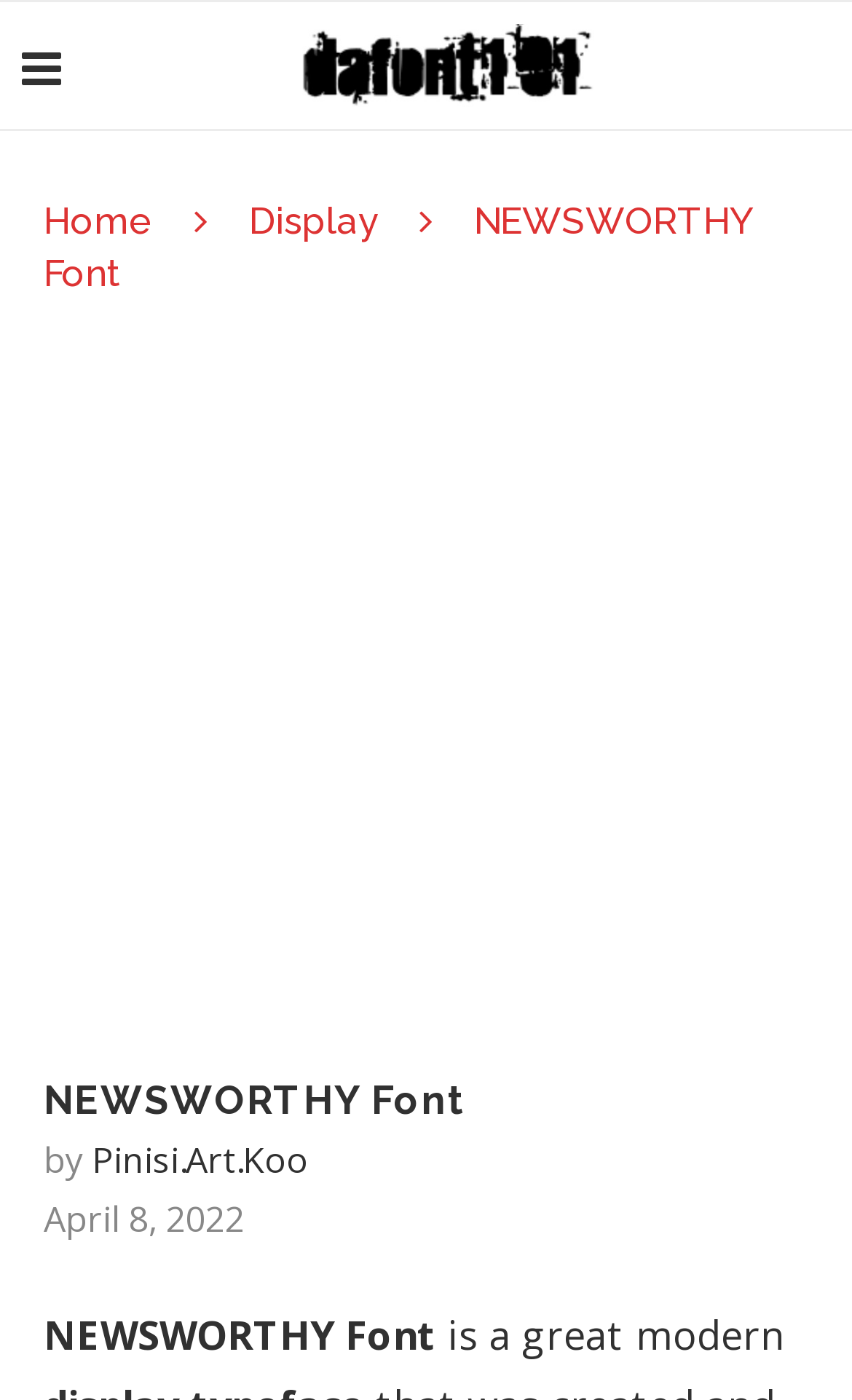Find the bounding box coordinates of the UI element according to this description: "alt="Dafont101"".

[0.348, 0.002, 0.698, 0.092]